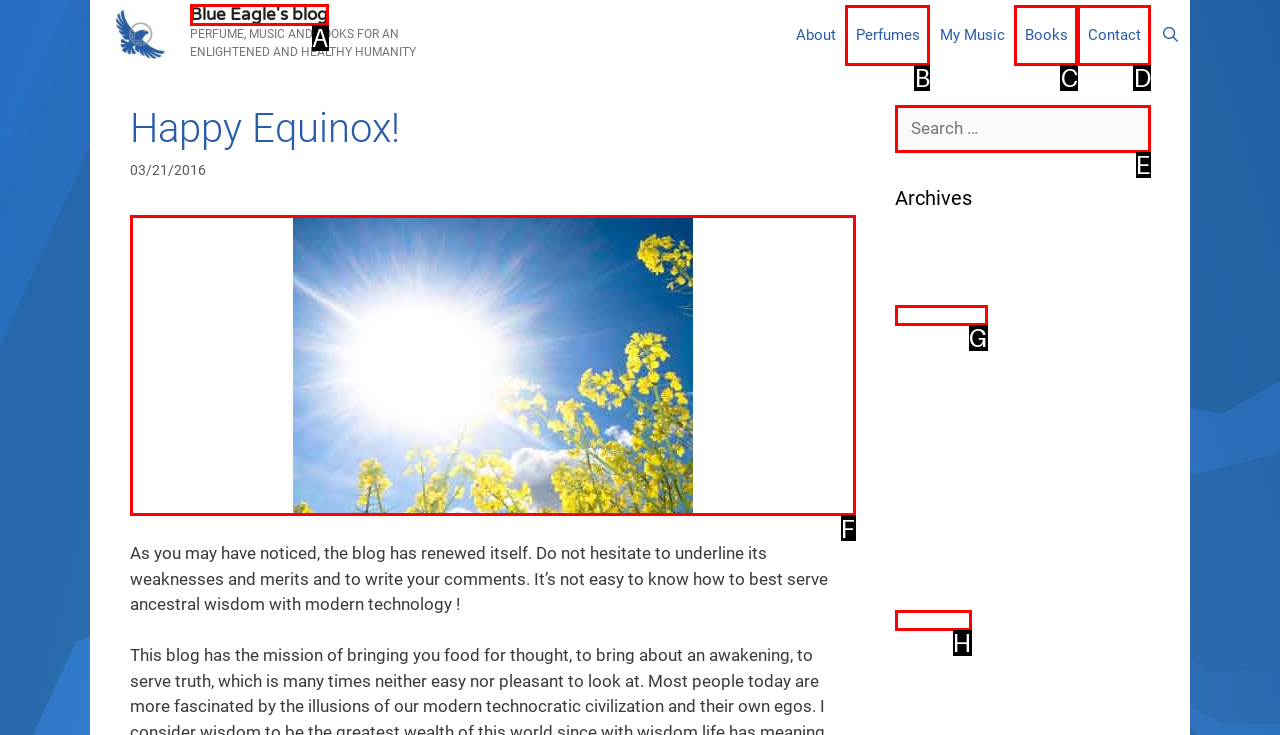Select the letter that aligns with the description: Blue Eagle's blog. Answer with the letter of the selected option directly.

A